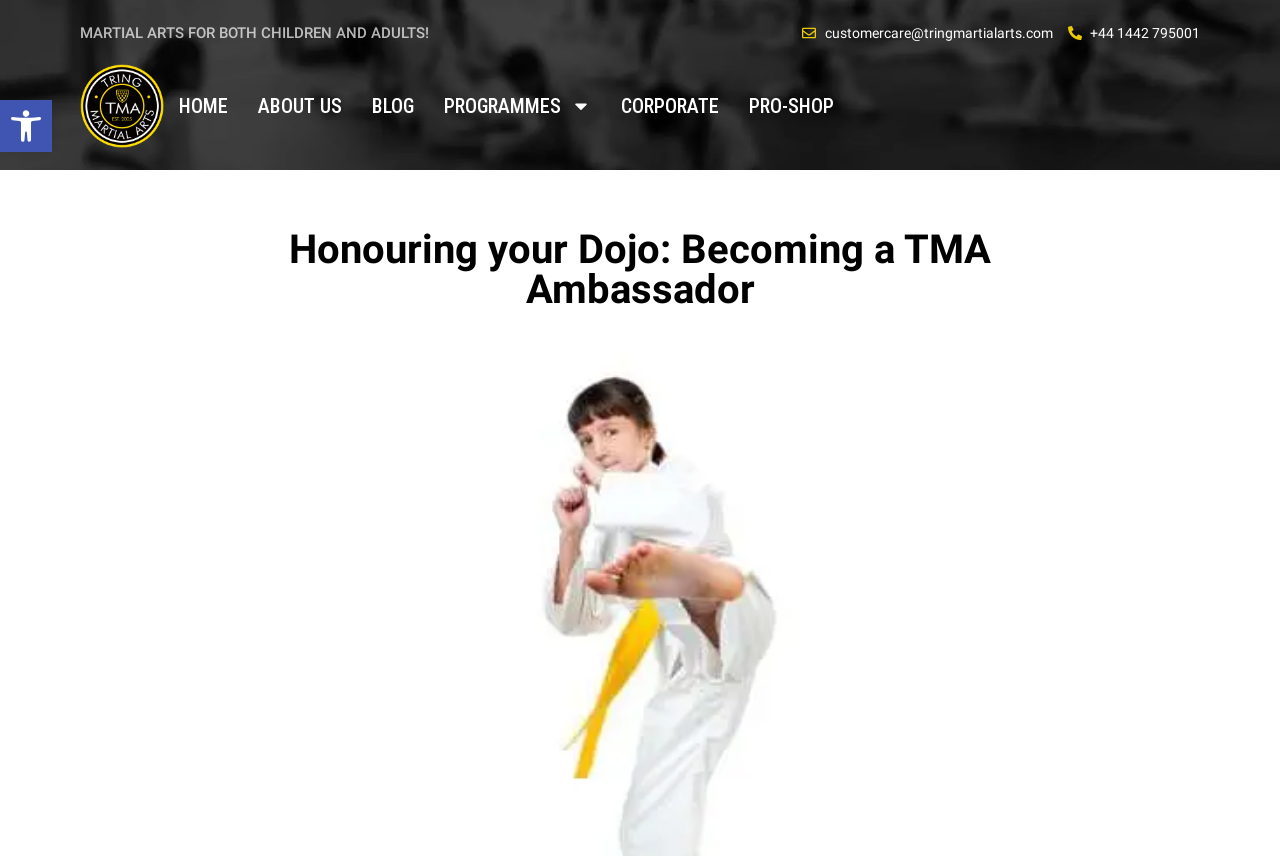Can you specify the bounding box coordinates for the region that should be clicked to fulfill this instruction: "Go to August 2015".

None